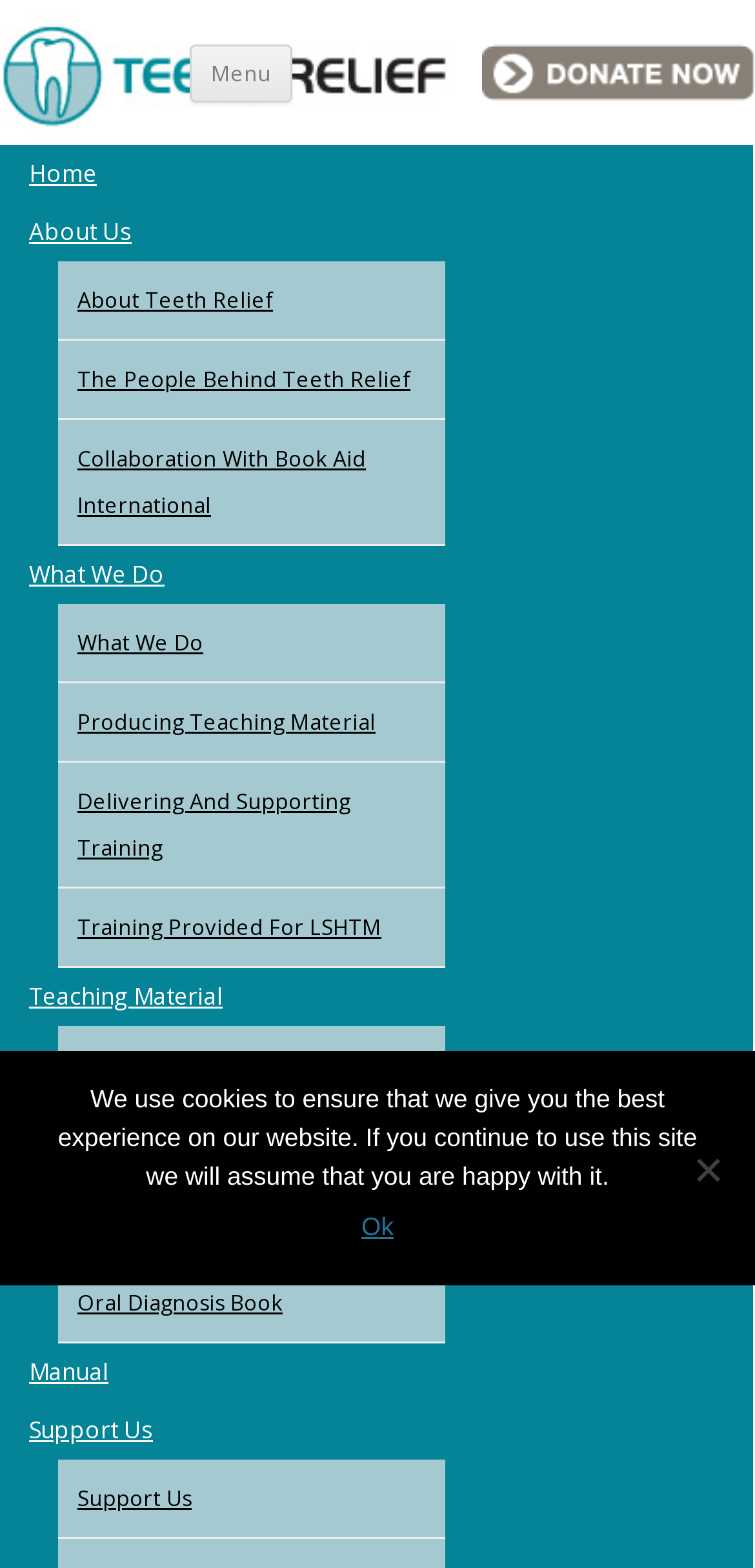Locate the coordinates of the bounding box for the clickable region that fulfills this instruction: "View Teaching Material".

[0.038, 0.625, 0.295, 0.646]